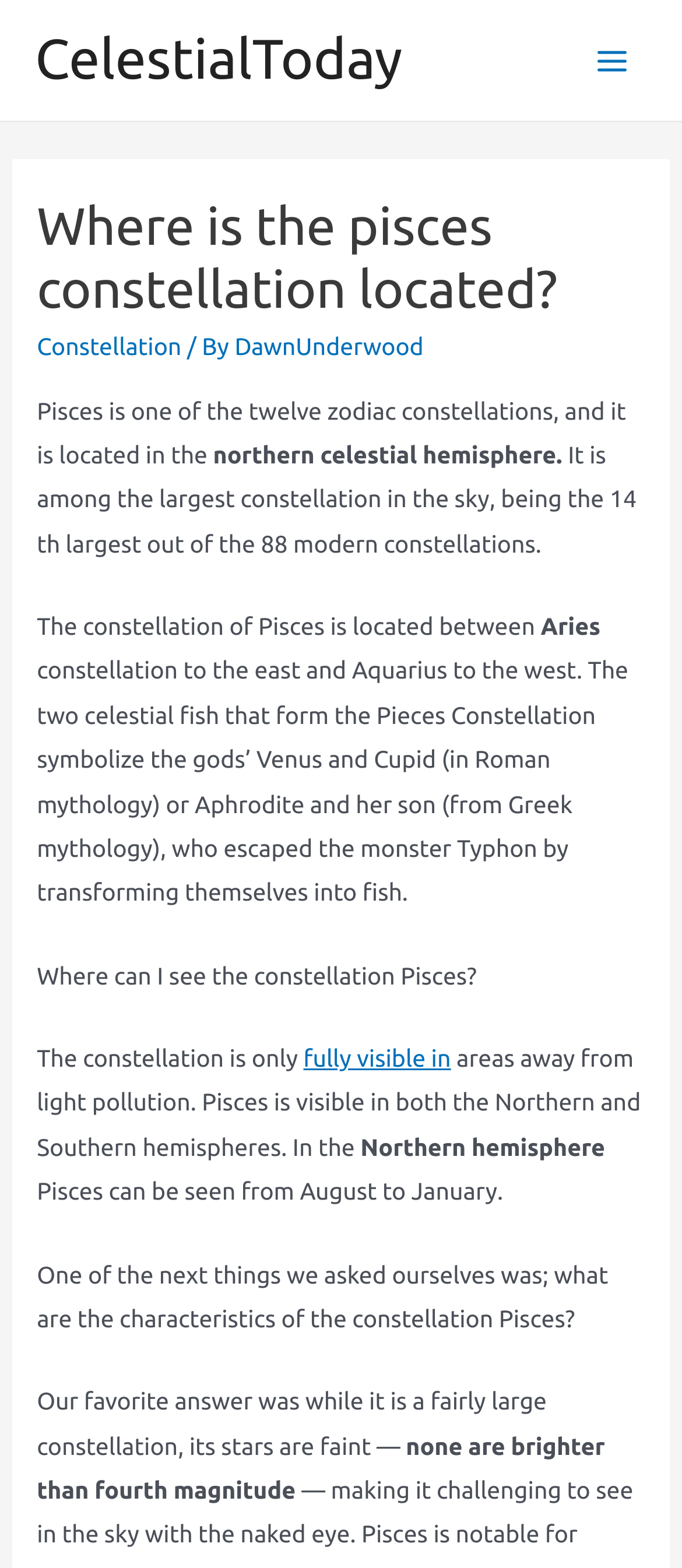Identify the bounding box coordinates for the UI element described as follows: fully visible in. Use the format (top-left x, top-left y, bottom-right x, bottom-right y) and ensure all values are floating point numbers between 0 and 1.

[0.445, 0.666, 0.661, 0.684]